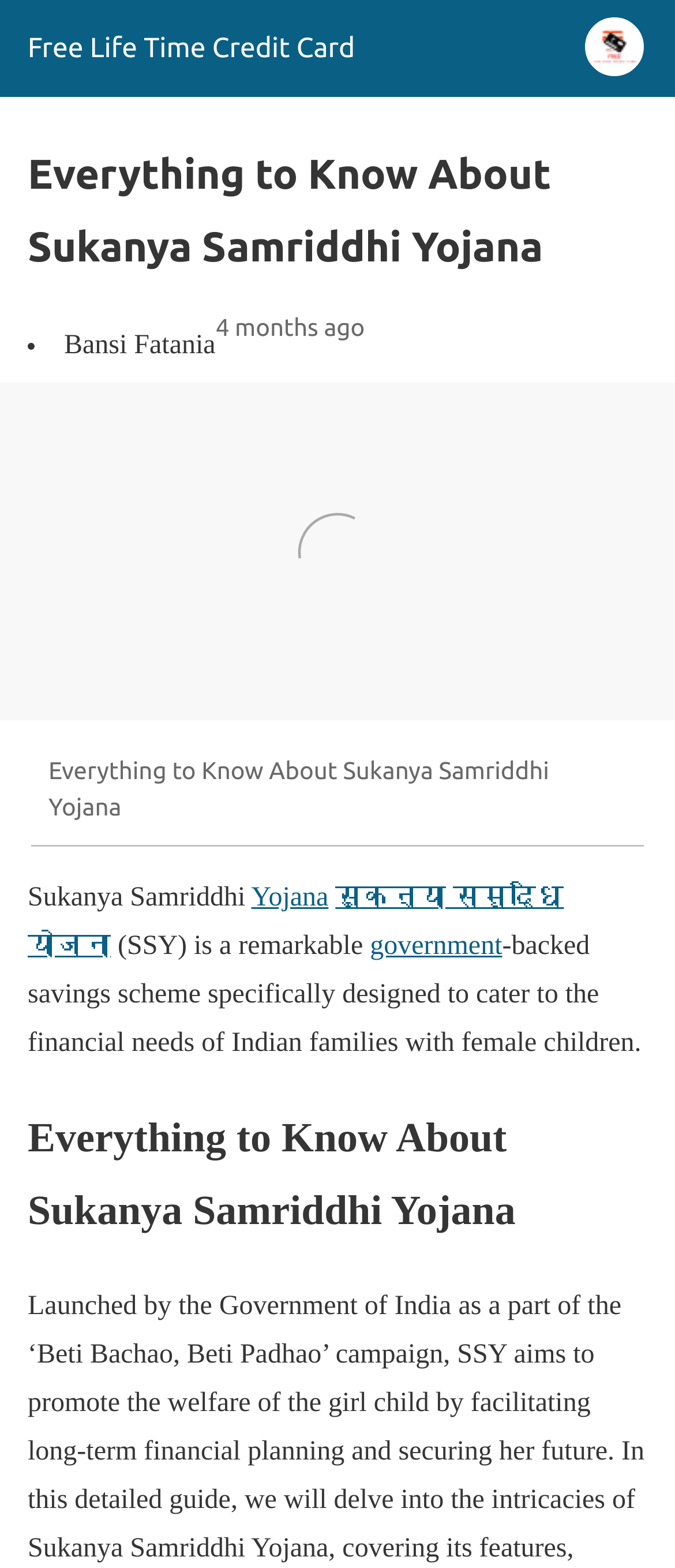Who wrote the article?
Please give a well-detailed answer to the question.

The author's name is mentioned in the header section of the webpage, which is 'Bansi Fatania', along with the time stamp '4 months ago'.